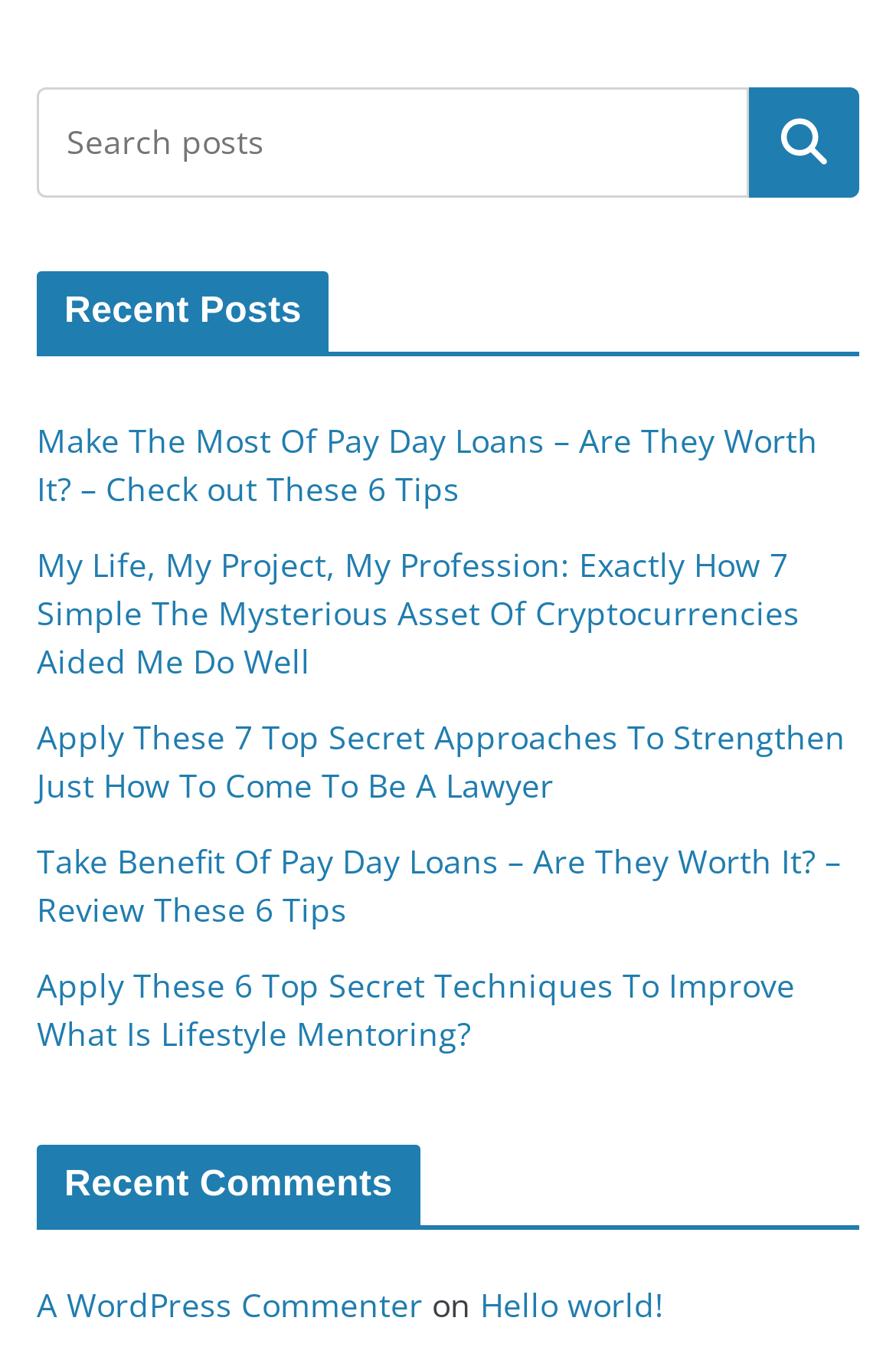Specify the bounding box coordinates of the area that needs to be clicked to achieve the following instruction: "read recent post".

[0.041, 0.308, 0.913, 0.376]